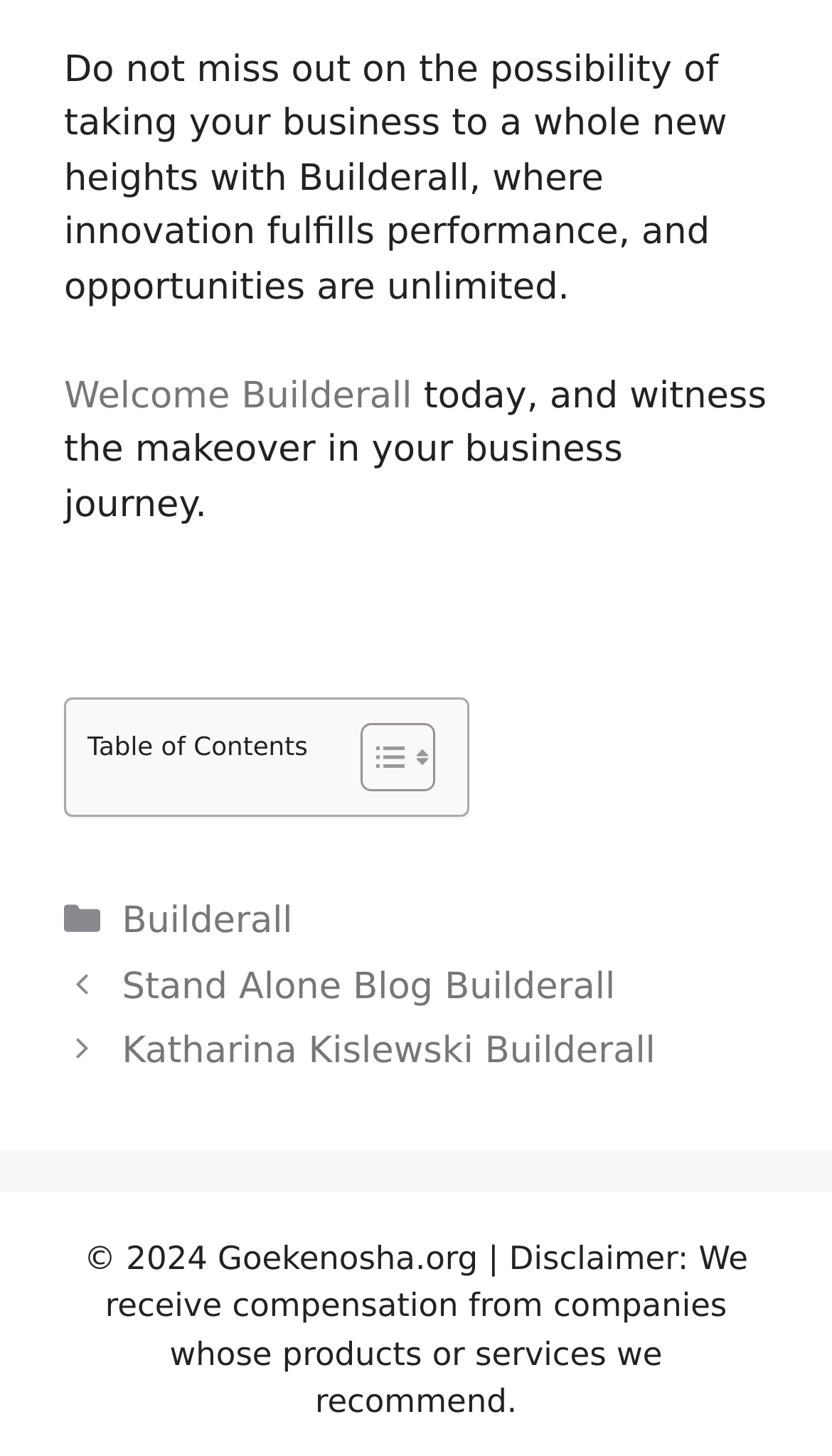Respond with a single word or phrase to the following question:
What is the copyright year of the webpage?

2024